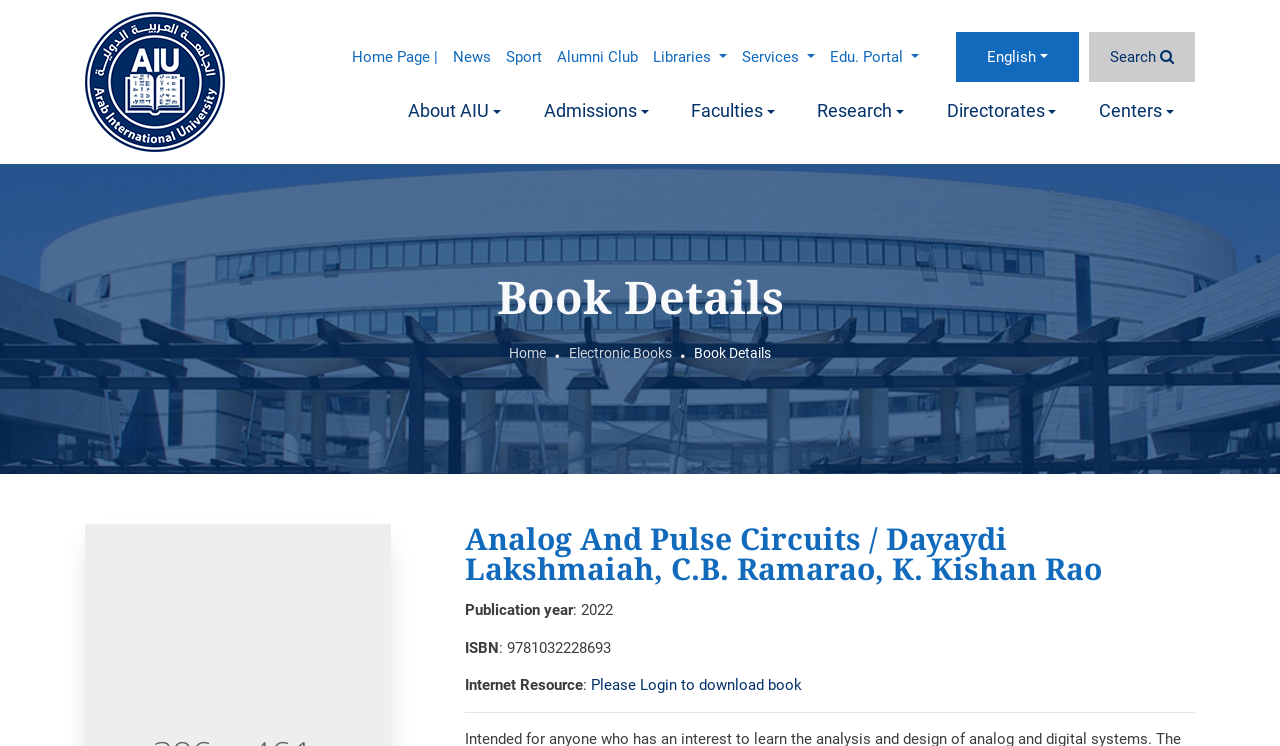Bounding box coordinates are specified in the format (top-left x, top-left y, bottom-right x, bottom-right y). All values are floating point numbers bounded between 0 and 1. Please provide the bounding box coordinate of the region this sentence describes: About AIU

[0.31, 0.121, 0.4, 0.177]